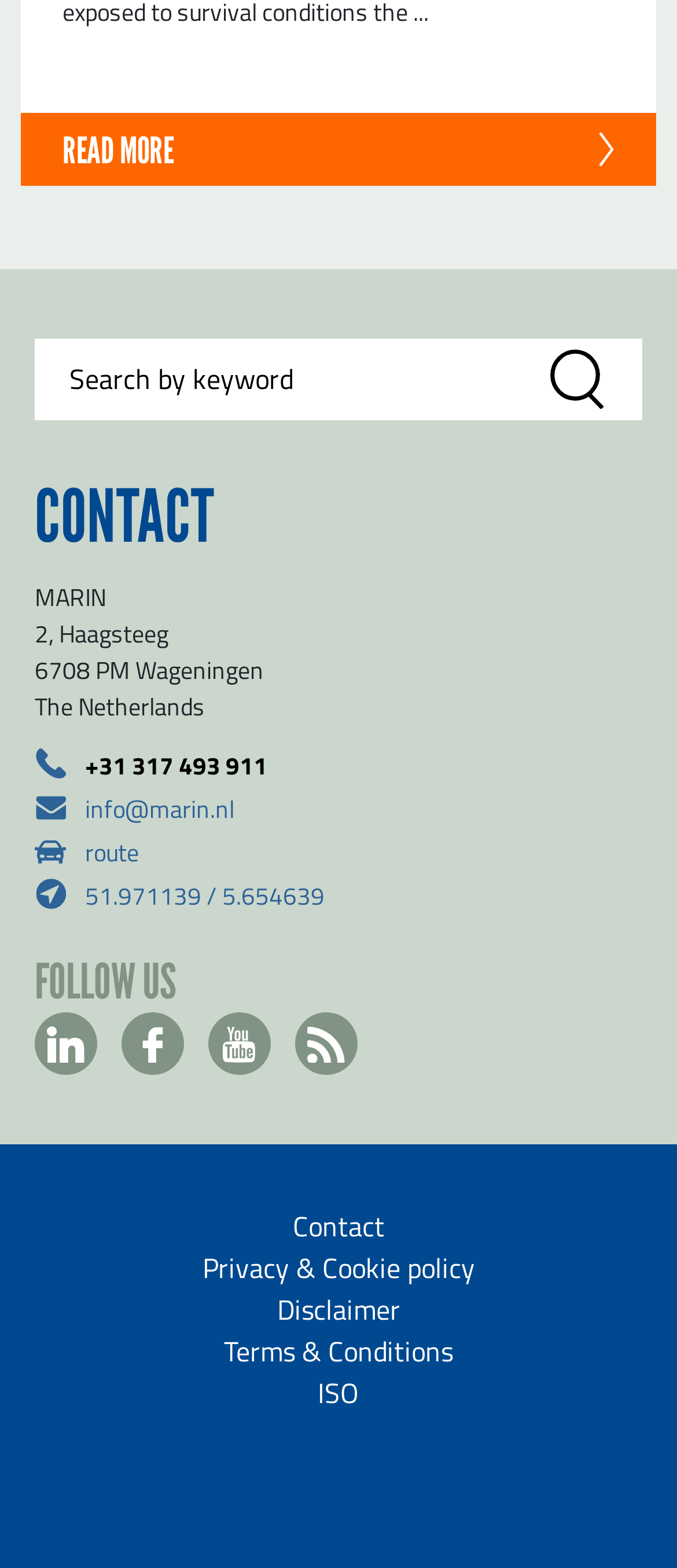Given the element description, predict the bounding box coordinates in the format (top-left x, top-left y, bottom-right x, bottom-right y). Make sure all values are between 0 and 1. Here is the element description: Terms & Conditions

[0.331, 0.849, 0.669, 0.875]